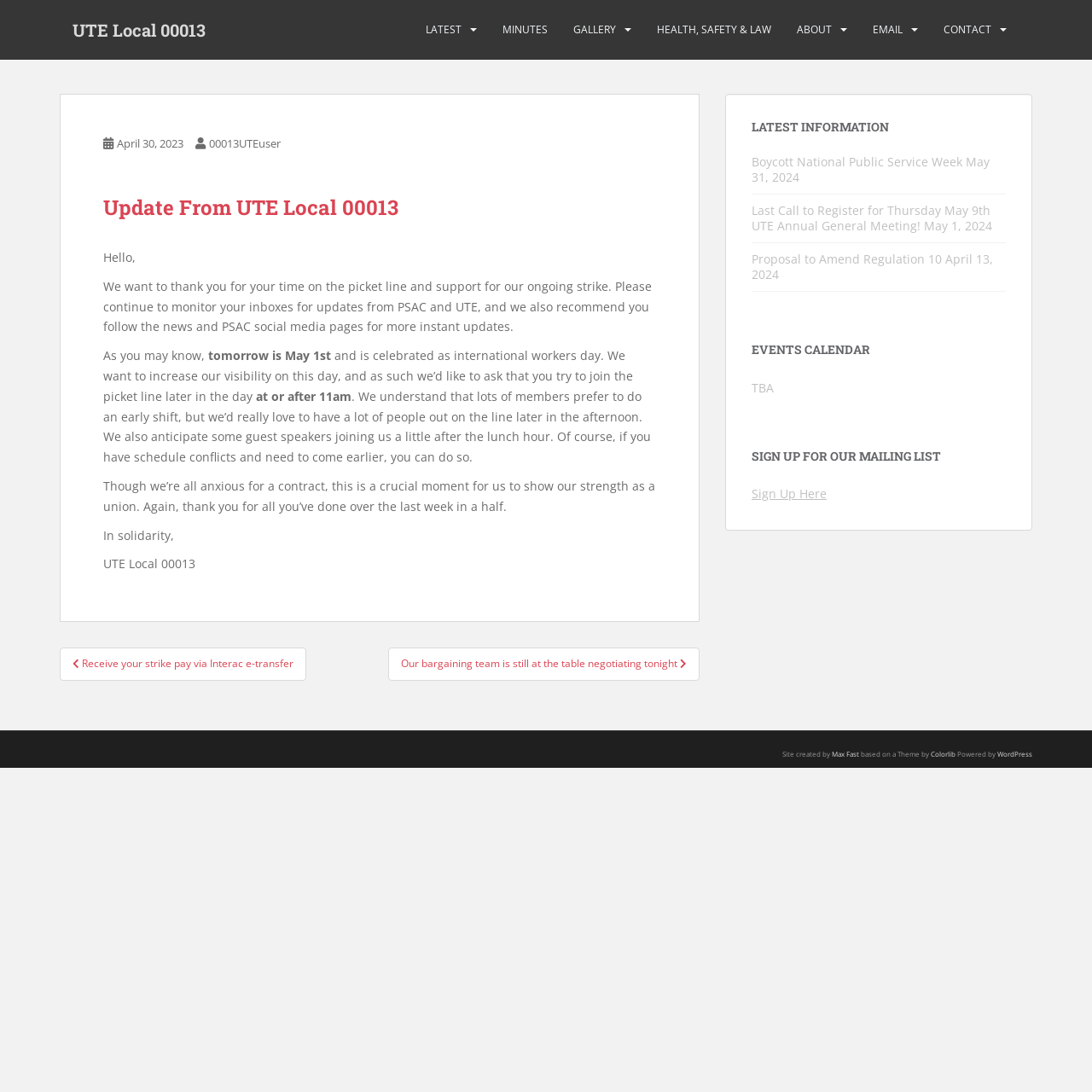What is the name of the social media platform mentioned?
Give a thorough and detailed response to the question.

I found this information in the article section where it says 'Please continue to monitor your inboxes for updates from PSAC and UTE, and we also recommend you follow the news and PSAC social media pages for more instant updates'.